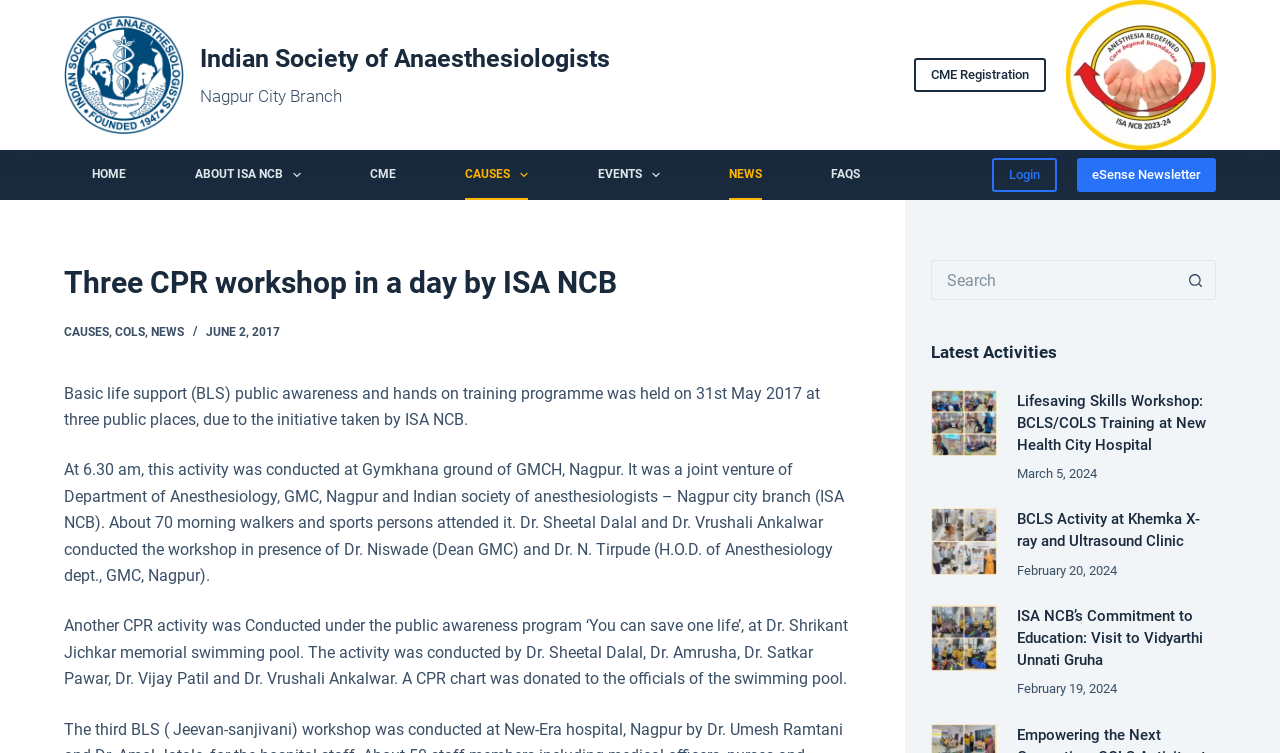Please identify the bounding box coordinates of the element's region that I should click in order to complete the following instruction: "Search for something". The bounding box coordinates consist of four float numbers between 0 and 1, i.e., [left, top, right, bottom].

[0.727, 0.345, 0.95, 0.398]